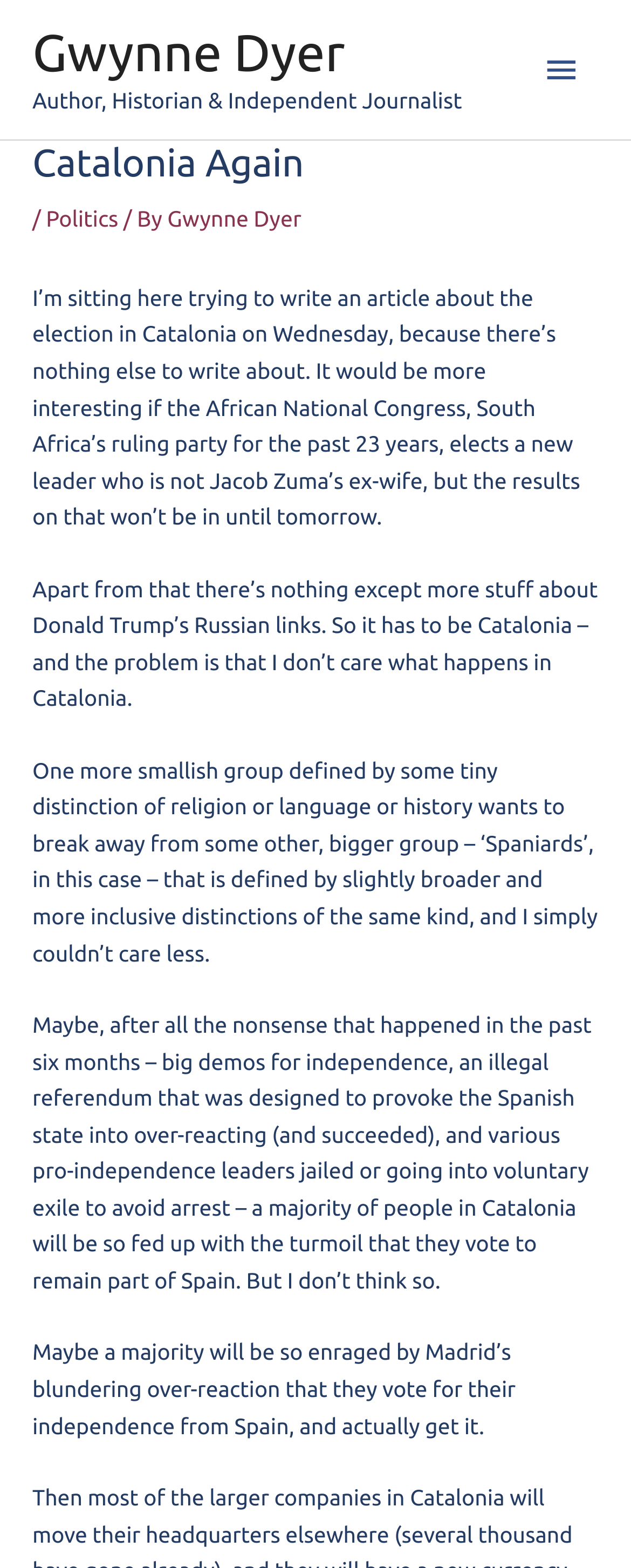What is the topic of the article?
Provide a detailed and extensive answer to the question.

The topic of the article is Catalonia, which is mentioned in the heading 'Catalonia Again' at the top of the page, and also in the text throughout the article.